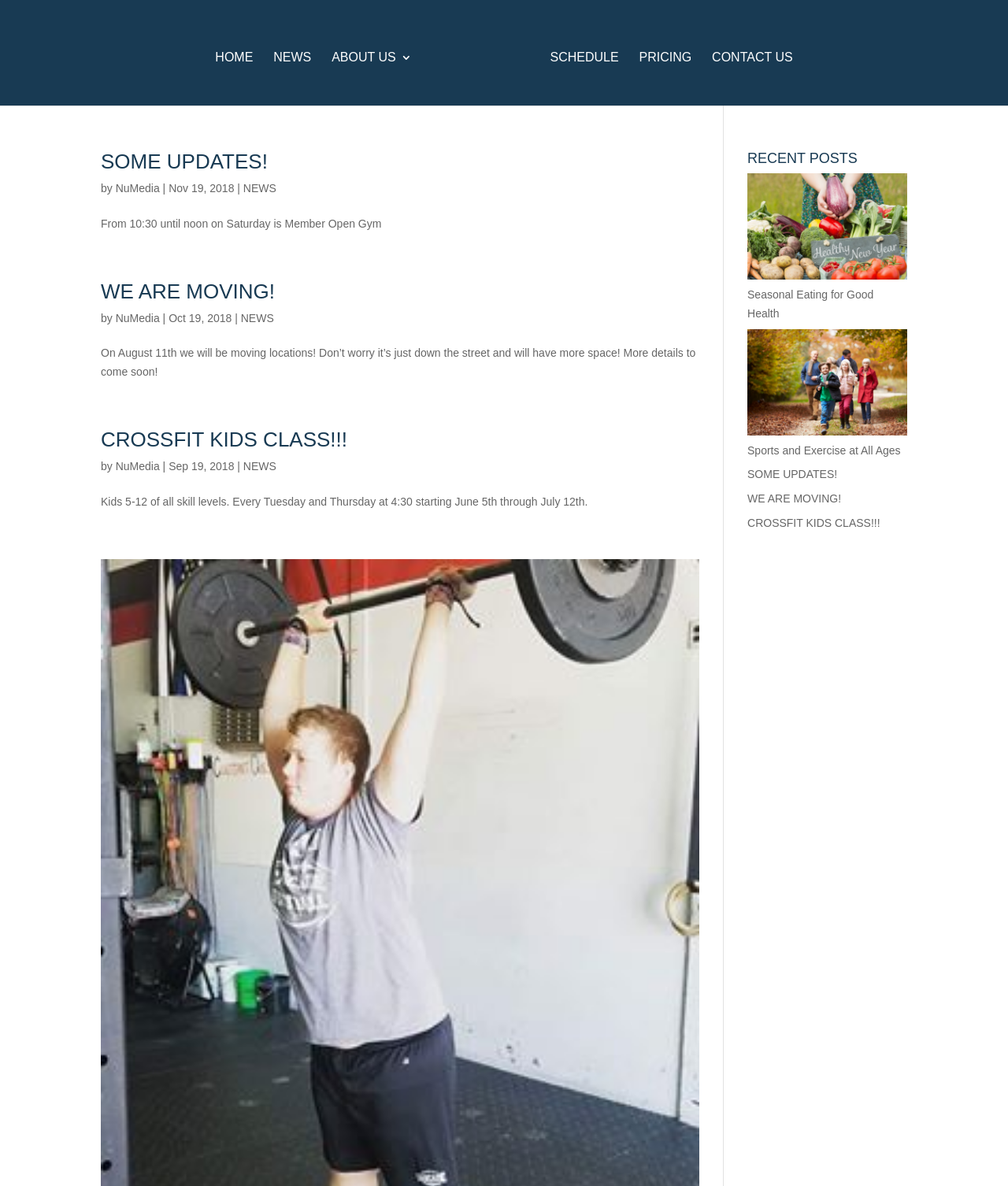What is the name of the CrossFit gym?
Please provide a comprehensive answer based on the details in the screenshot.

The name of the CrossFit gym can be found in the top navigation bar, where it is written as 'Constant Quest CrossFit' with an accompanying image.